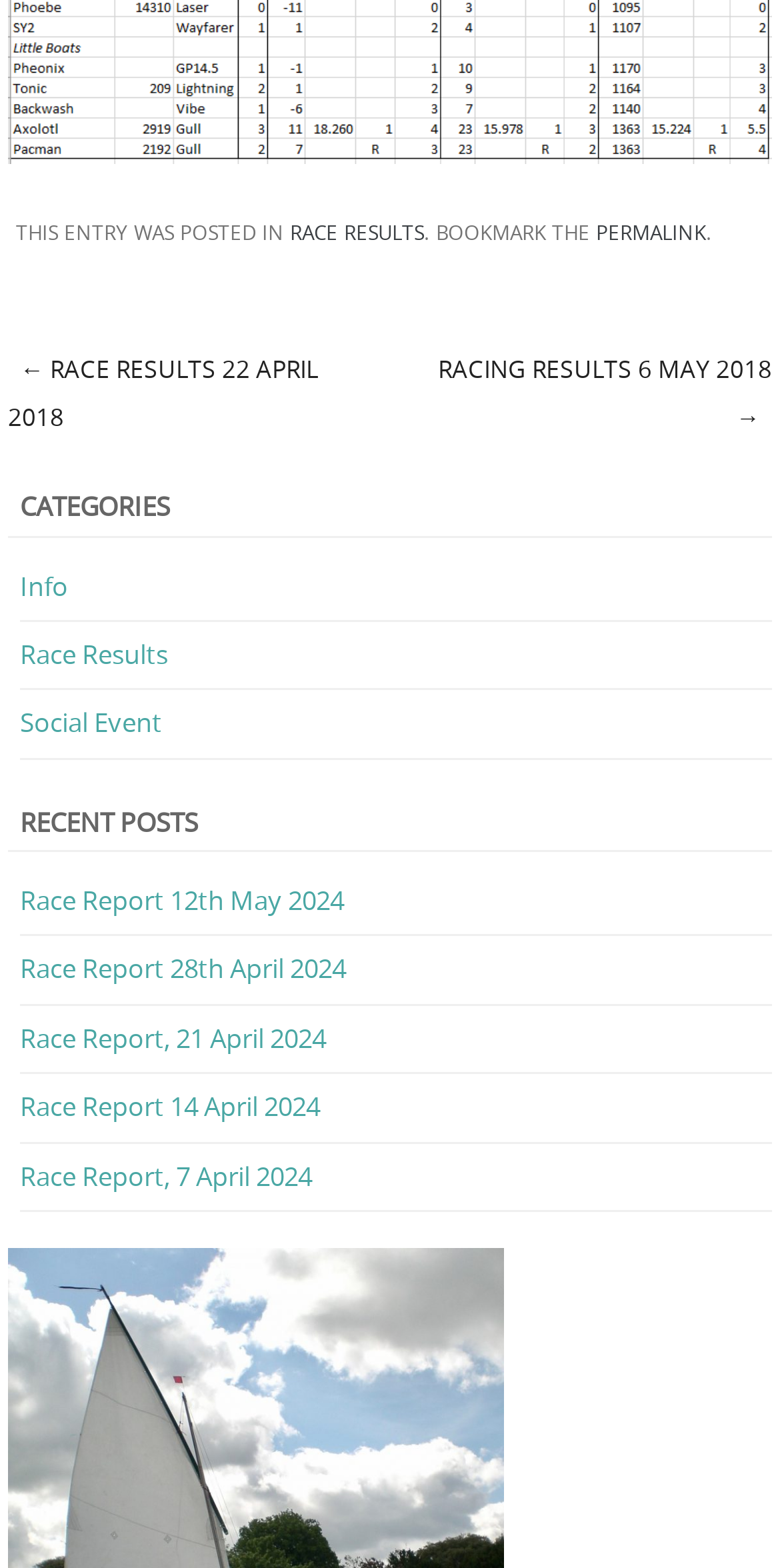Identify the bounding box coordinates of the clickable region to carry out the given instruction: "browse categories".

[0.026, 0.362, 0.087, 0.385]